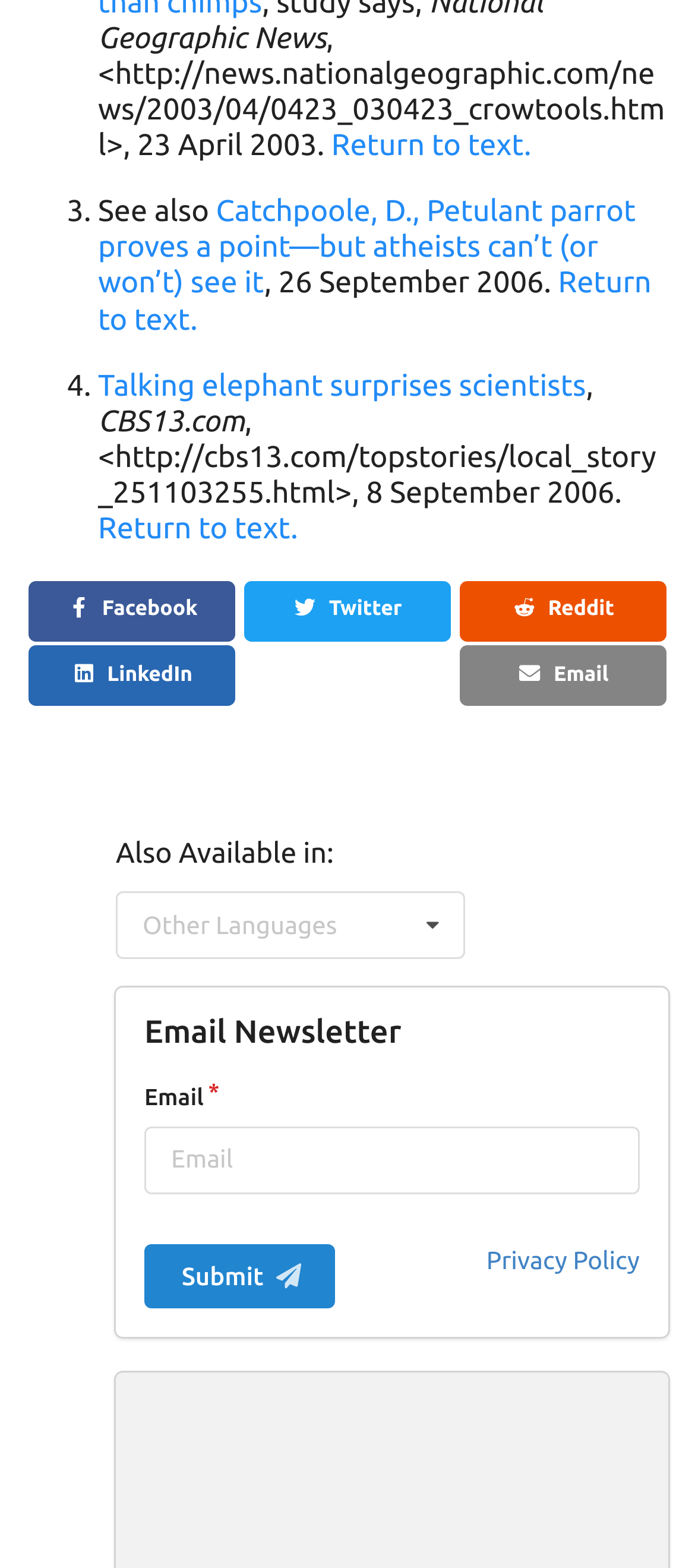Locate the coordinates of the bounding box for the clickable region that fulfills this instruction: "Read the Privacy Policy".

[0.7, 0.794, 0.921, 0.813]